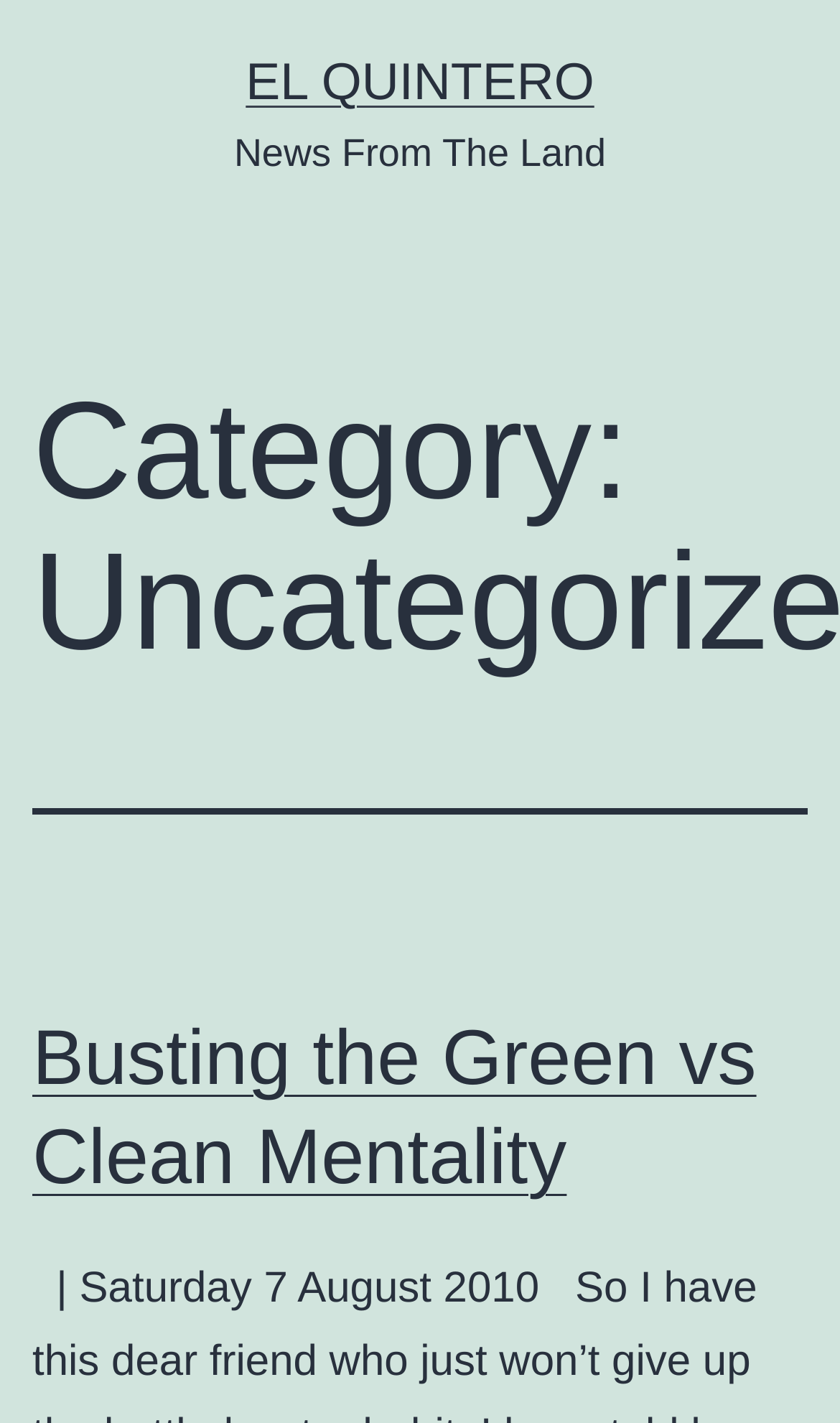Please use the details from the image to answer the following question comprehensively:
What is the title of the first article?

I looked at the webpage and found the first article's title, which is 'Busting the Green vs Clean Mentality'.